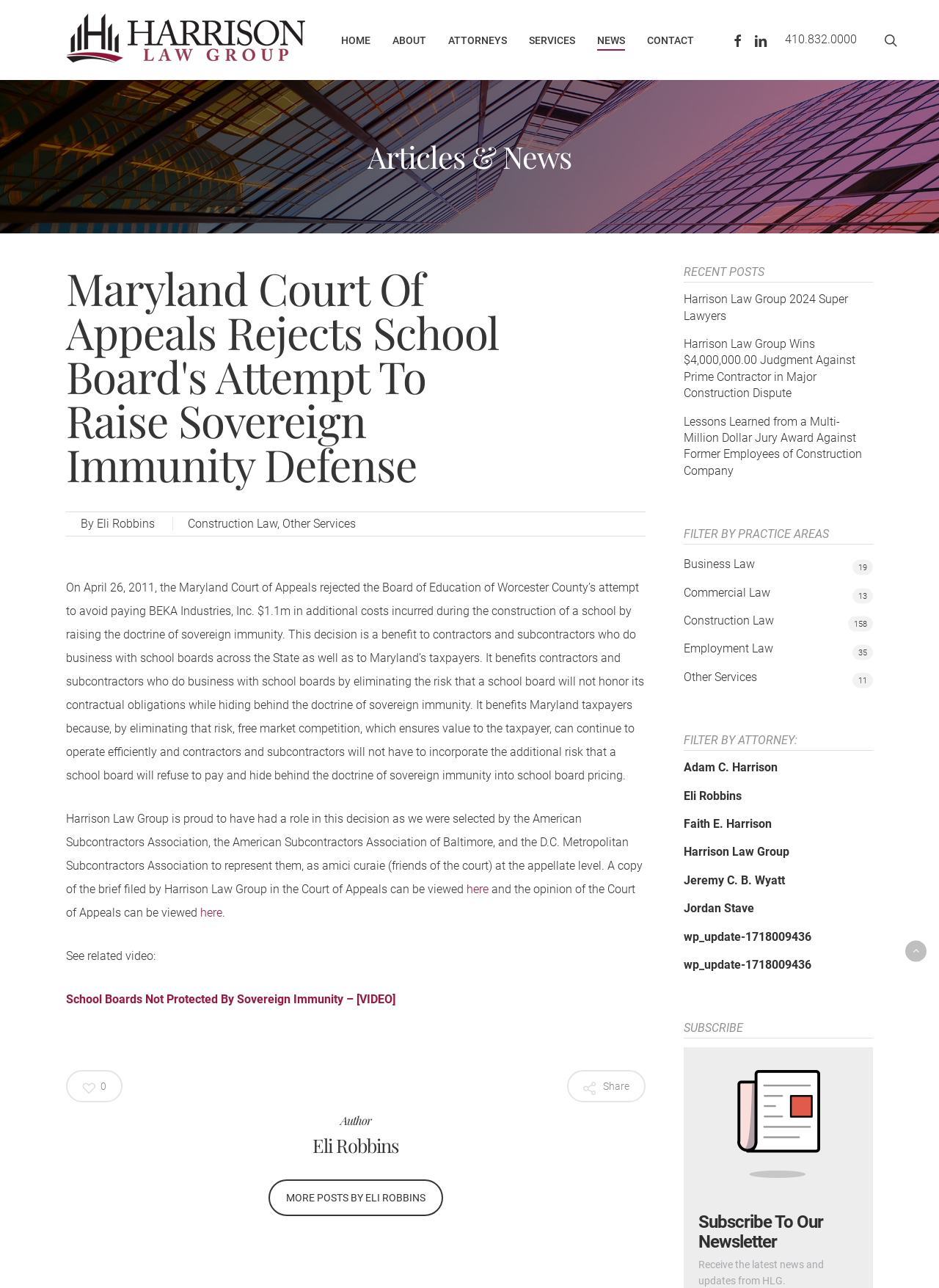Summarize the webpage with a detailed and informative caption.

This webpage is about a law firm, Harrison Law Group, and features an article about a court case involving the Maryland Court of Appeals and a school board. At the top of the page, there is a navigation menu with links to different sections of the website, including "HOME", "ABOUT", "ATTORNEYS", "SERVICES", "NEWS", and "CONTACT". Below the navigation menu, there is a heading that reads "Articles & News".

The main article is titled "Maryland Court Of Appeals Rejects School Board's Attempt To Raise Sovereign Immunity Defense" and is written by Eli Robbins. The article discusses a court case in which the Maryland Court of Appeals rejected a school board's attempt to raise sovereign immunity as a defense. The article explains the implications of this decision for contractors and subcontractors who do business with school boards, as well as for Maryland taxpayers.

To the right of the article, there is a sidebar with links to related posts, including "Harrison Law Group 2024 Super Lawyers" and "Lessons Learned from a Multi-Million Dollar Jury Award Against Former Employees of Construction Company". There are also links to filter posts by practice areas, such as "Business Law", "Commercial Law", and "Construction Law".

Below the article, there is a section with links to social media profiles, including Twitter, Facebook, and LinkedIn. There is also a section with links to the website's terms of use, privacy policy, and contact information.

At the very bottom of the page, there is a footer with copyright information and a statement that the website was designed by a third-party company.